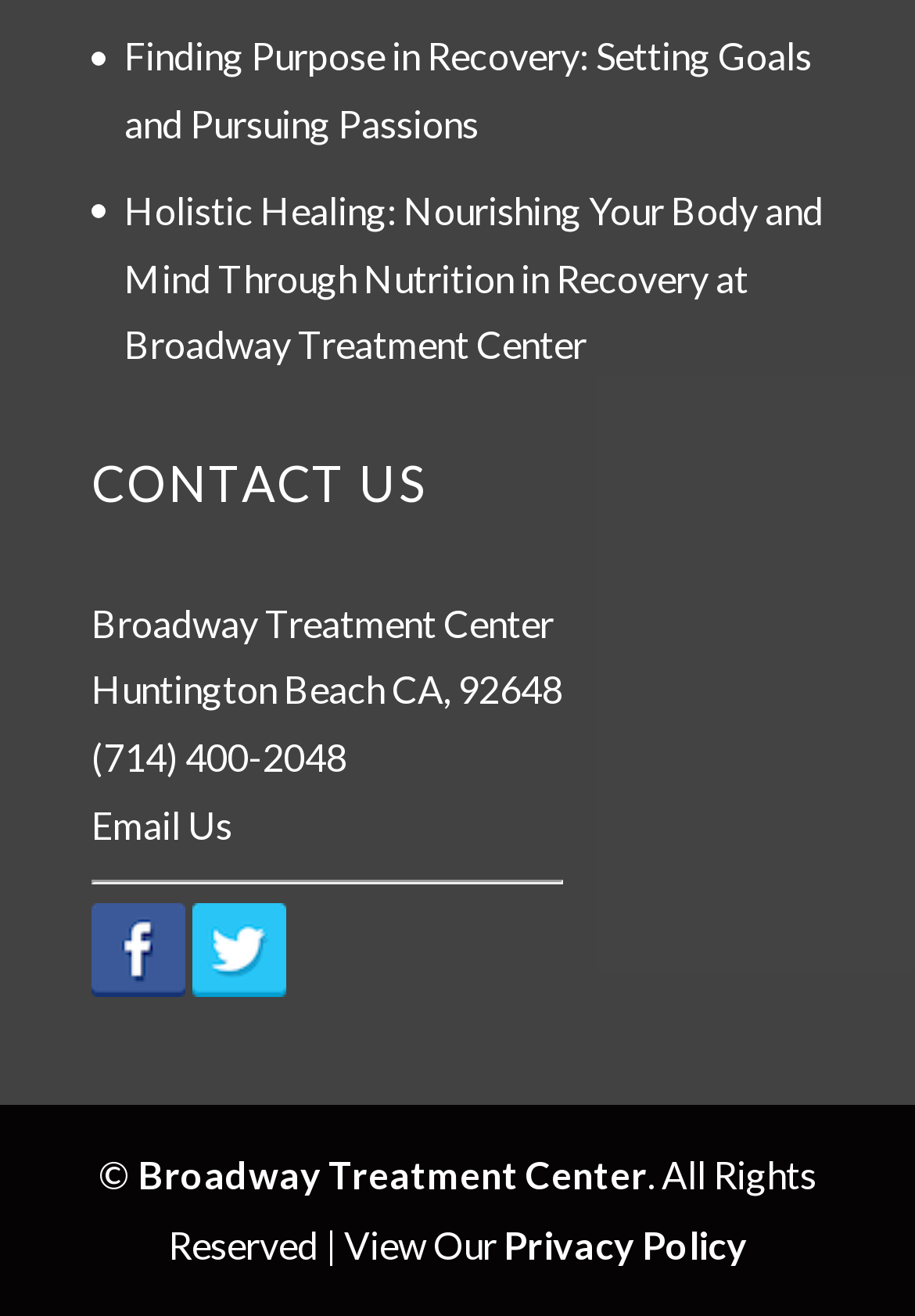Provide a one-word or brief phrase answer to the question:
What is the contact phone number?

(714) 400-2048